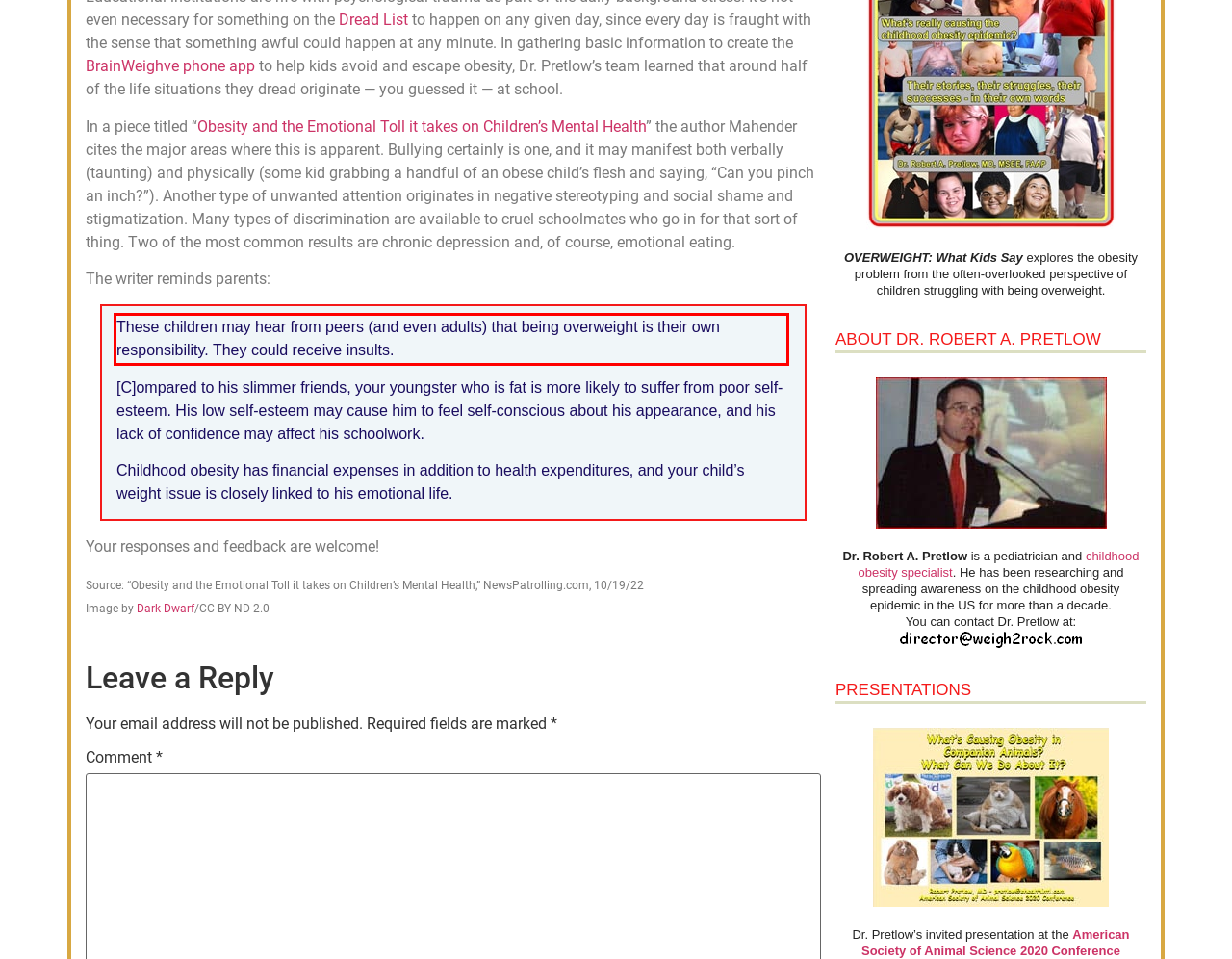You have a screenshot of a webpage with a red bounding box. Use OCR to generate the text contained within this red rectangle.

These children may hear from peers (and even adults) that being overweight is their own responsibility. They could receive insults.